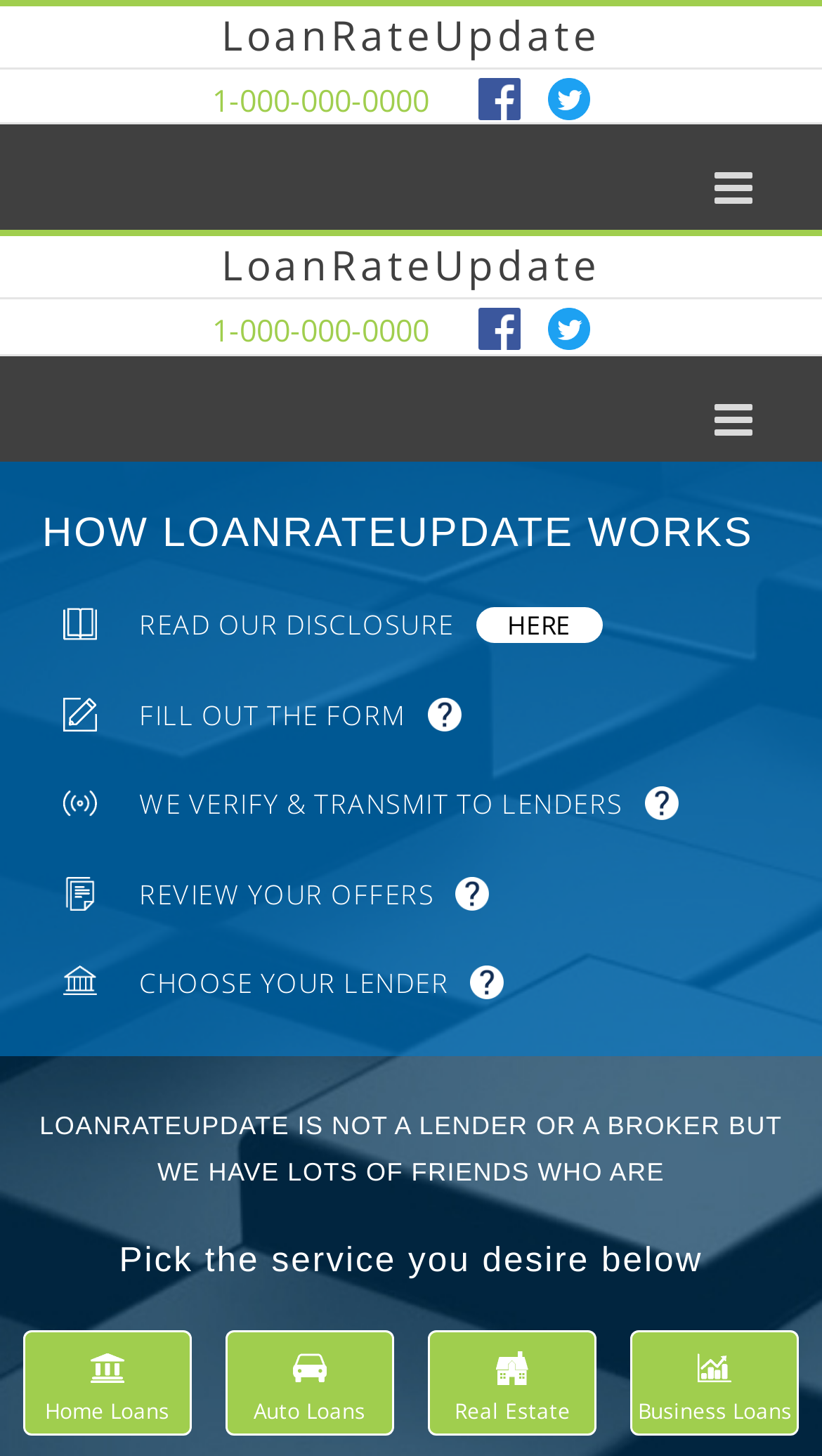Please identify the bounding box coordinates of the area that needs to be clicked to follow this instruction: "Click on the 'Home Loans' button".

[0.027, 0.914, 0.233, 0.986]